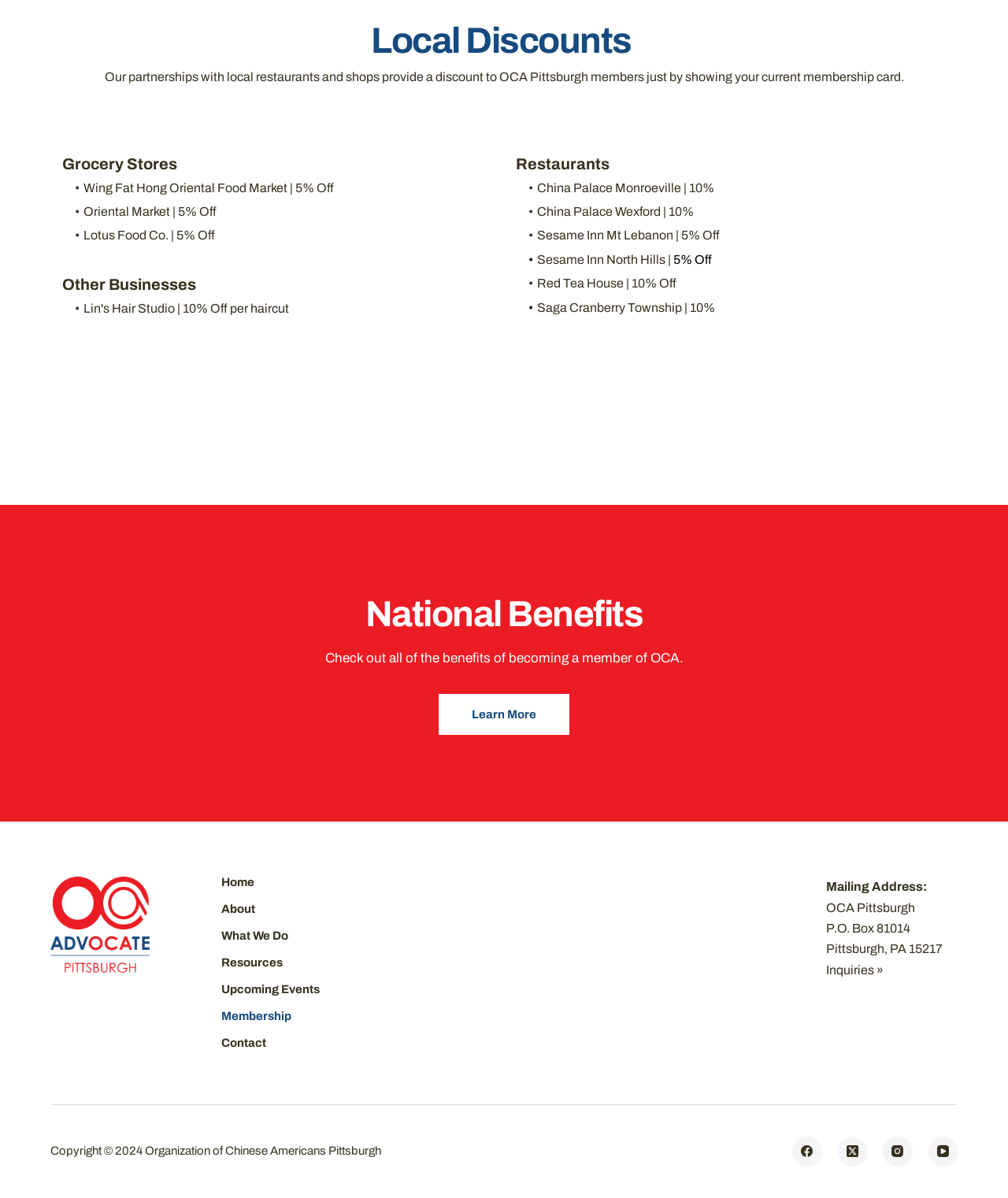Locate the coordinates of the bounding box for the clickable region that fulfills this instruction: "Learn more about national benefits".

[0.435, 0.579, 0.565, 0.614]